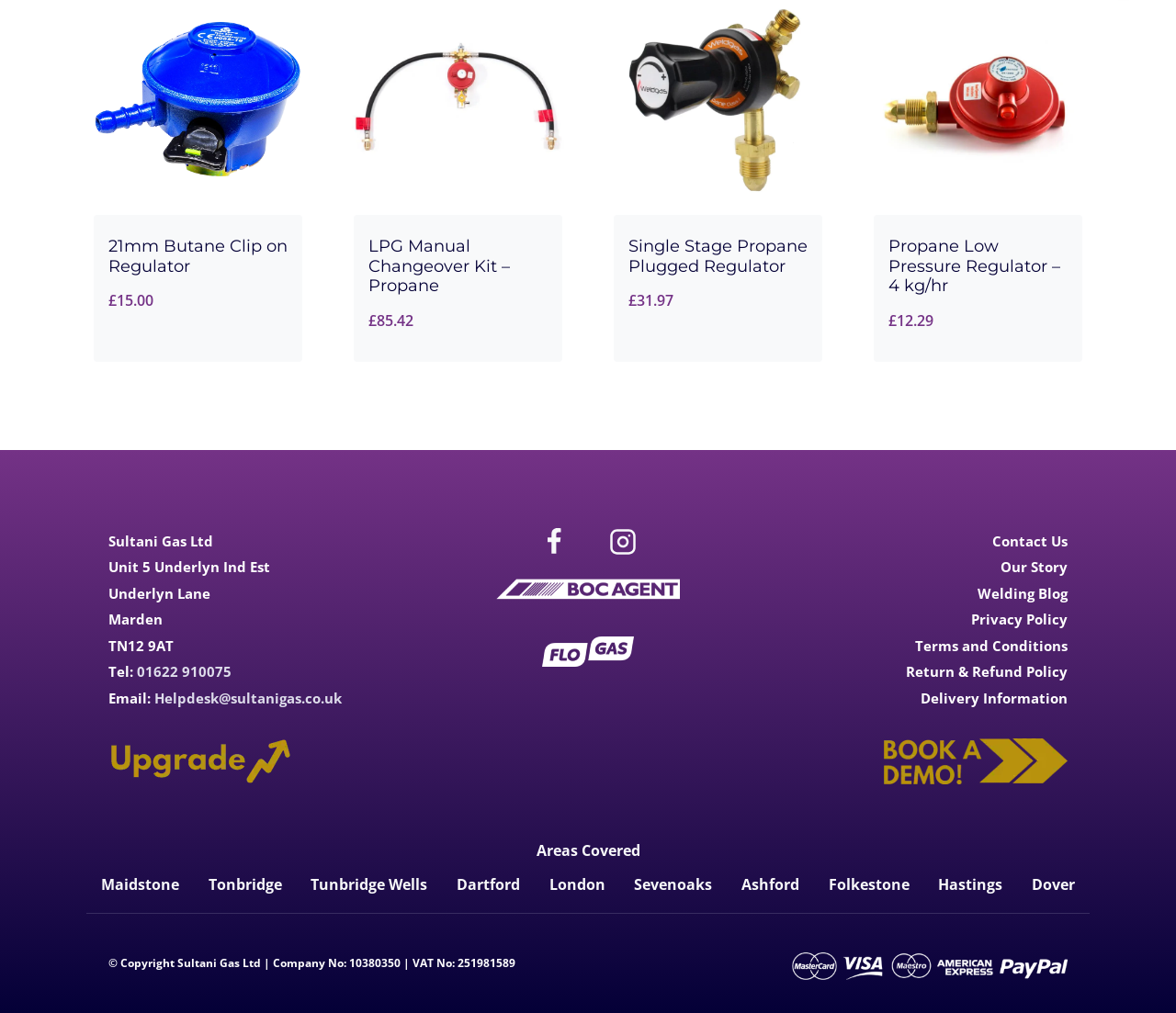Please identify the bounding box coordinates of the element that needs to be clicked to perform the following instruction: "View 'Terms and Conditions'".

[0.778, 0.628, 0.908, 0.646]